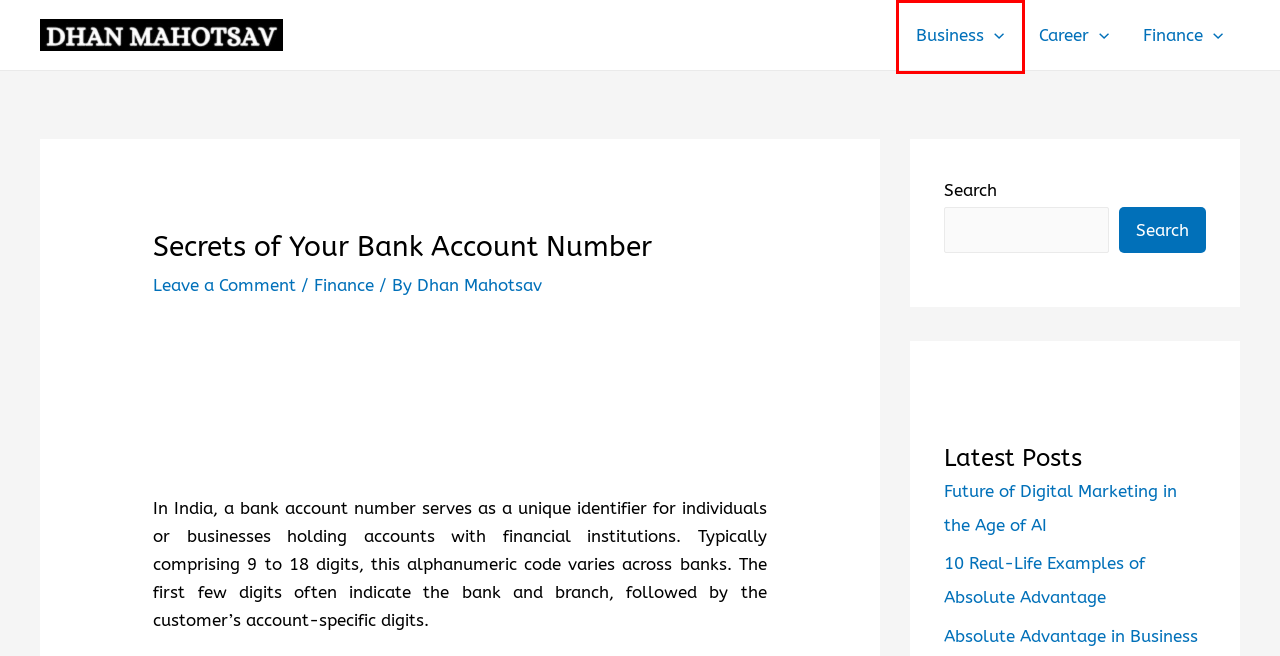With the provided screenshot showing a webpage and a red bounding box, determine which webpage description best fits the new page that appears after clicking the element inside the red box. Here are the options:
A. Career - Dhan Mahotsav
B. Future of Digital Marketing in the Age of AI - Dhan Mahotsav
C. Dhan Mahotsav -
D. 10 Real-Life Examples of Absolute Advantage - Dhan Mahotsav
E. Finance - Dhan Mahotsav
F. Contact us - Dhan Mahotsav
G. Business - Dhan Mahotsav
H. Accounting Policies: The Bedrock of Reliable Financial Statements - Dhan Mahotsav

G